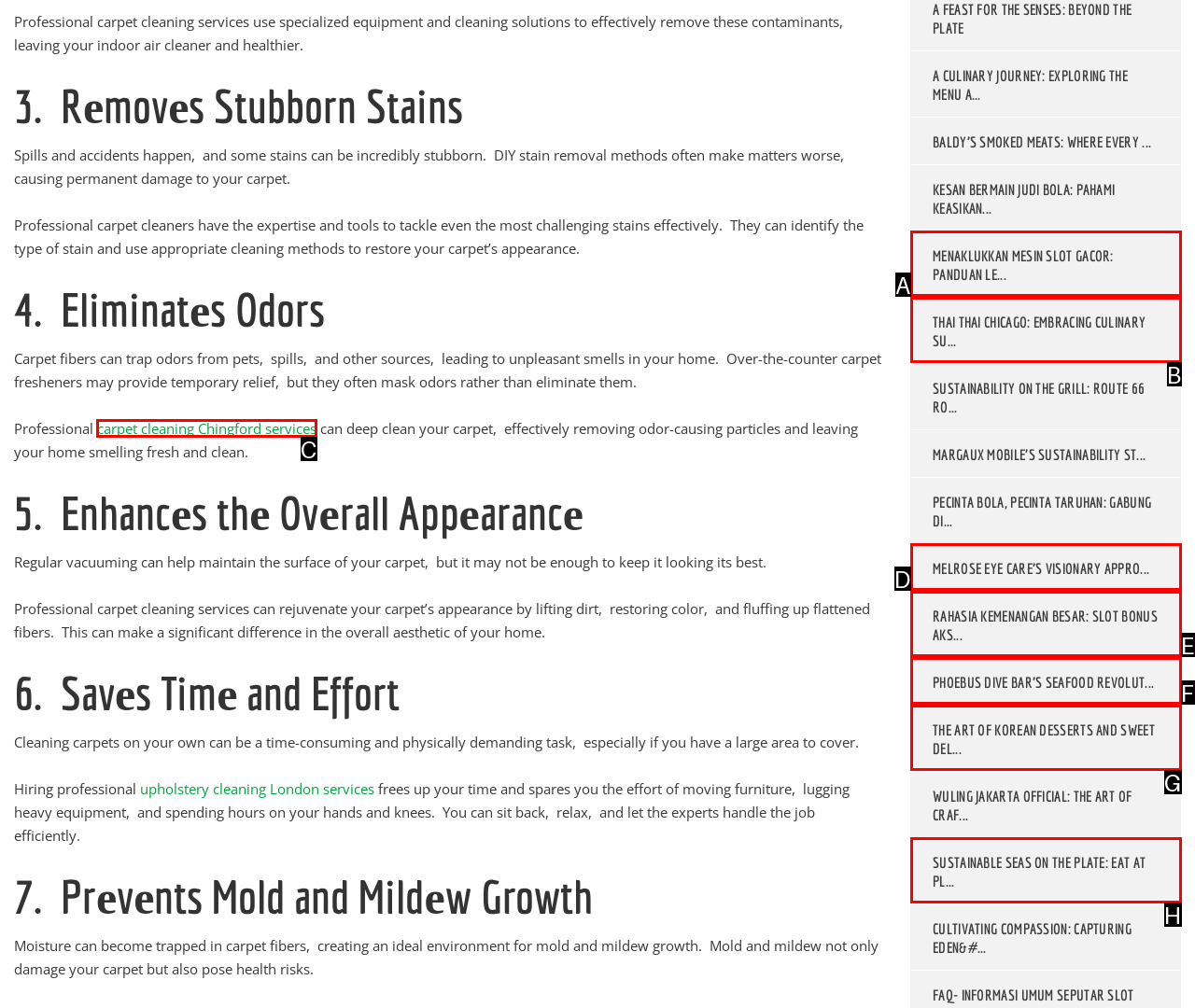Select the appropriate HTML element to click for the following task: Click on 'carpеt clеaning Chingford sеrvicеs'
Answer with the letter of the selected option from the given choices directly.

C